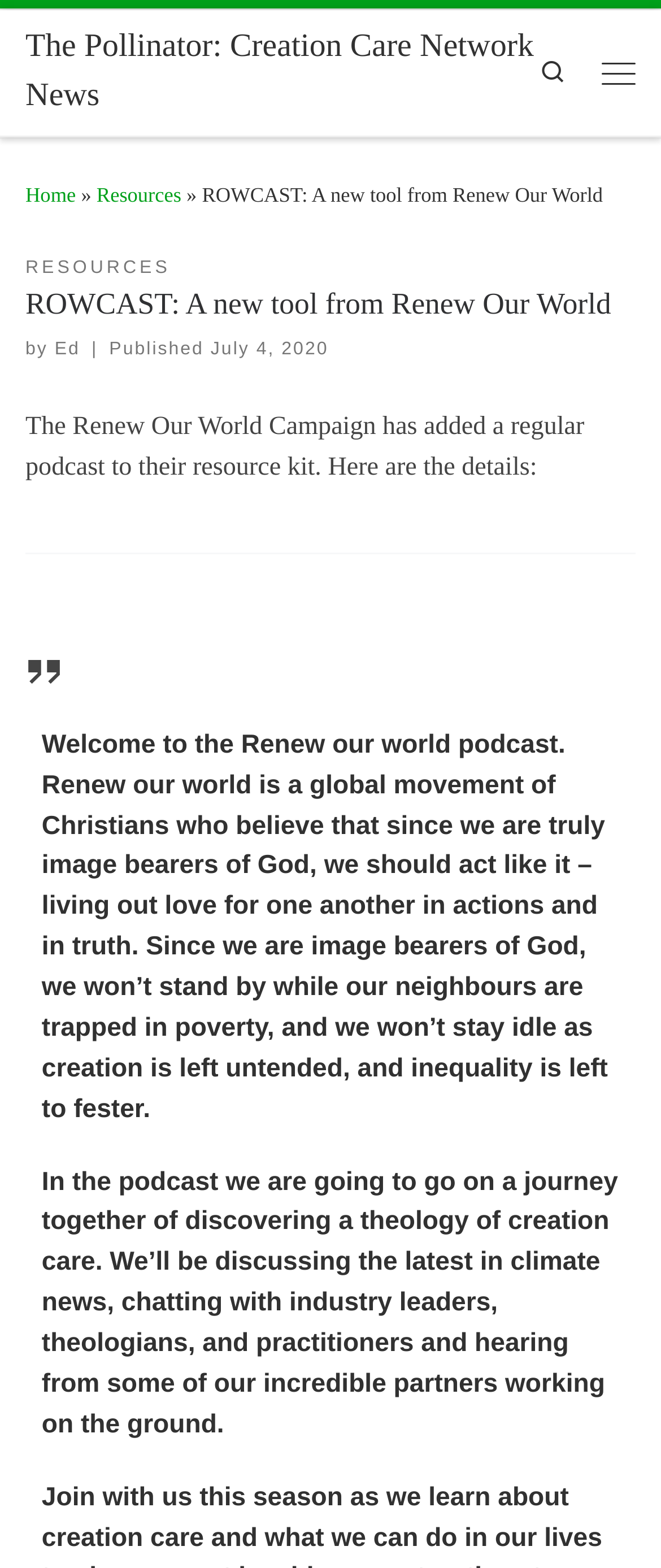What is the purpose of the ROWCAST?
Refer to the image and provide a detailed answer to the question.

I inferred the purpose of ROWCAST by analyzing the text content of the webpage, specifically the sentence 'ROWCAST: A new tool from Renew Our World' which suggests that ROWCAST is a new tool provided by Renew Our World.